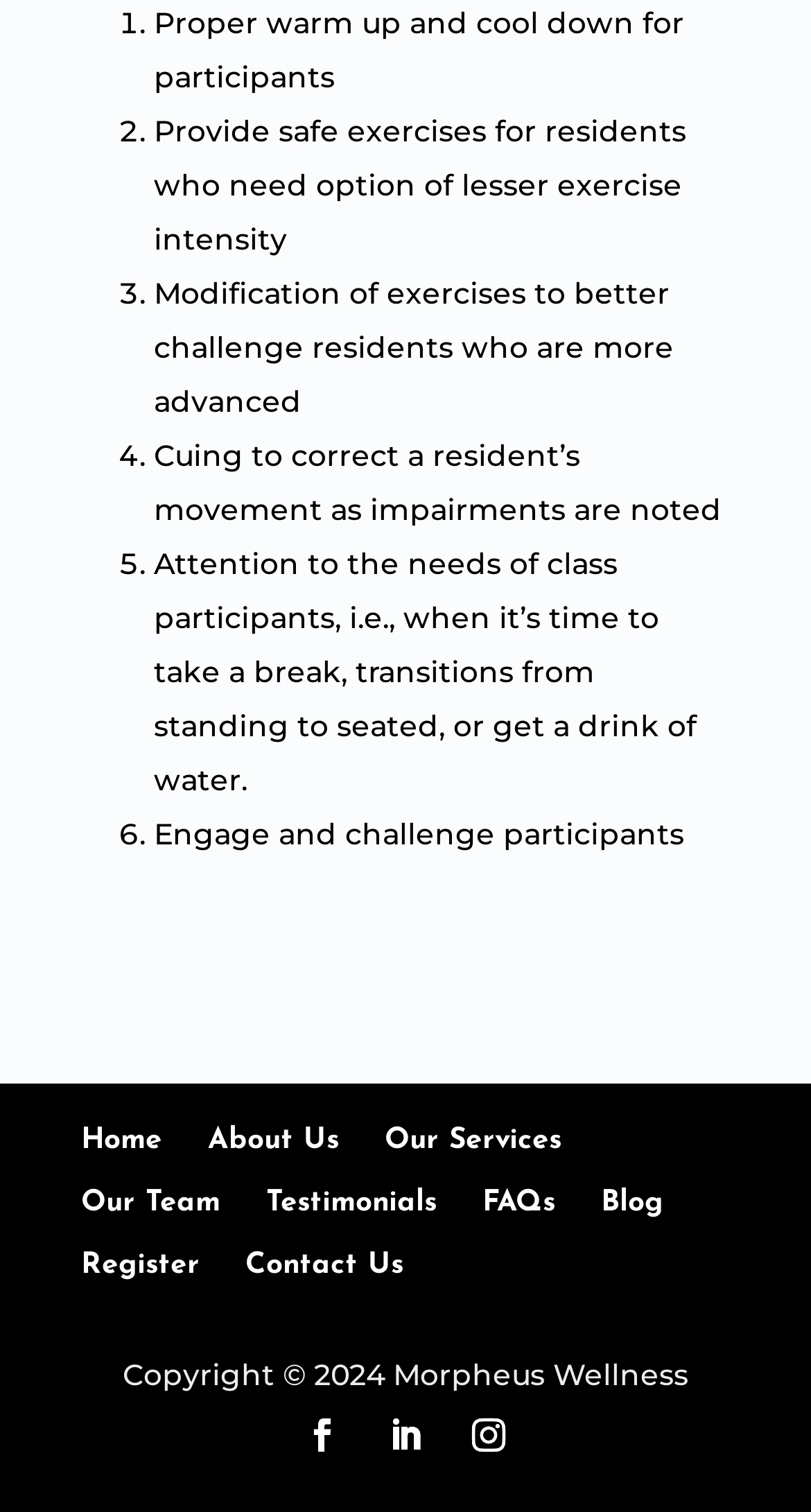Find the coordinates for the bounding box of the element with this description: "FAQs".

[0.595, 0.787, 0.685, 0.817]